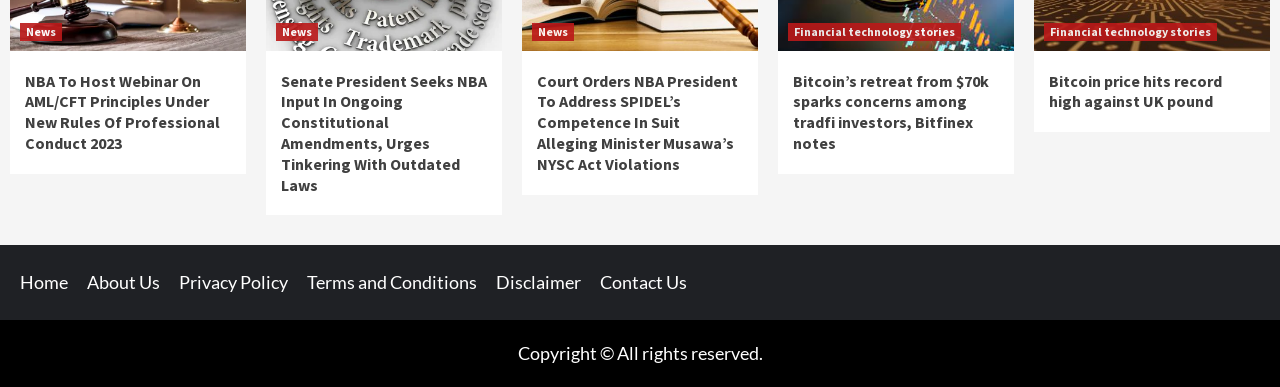Find the bounding box coordinates of the element you need to click on to perform this action: 'Visit the 'Financial technology stories' section'. The coordinates should be represented by four float values between 0 and 1, in the format [left, top, right, bottom].

[0.616, 0.058, 0.751, 0.105]